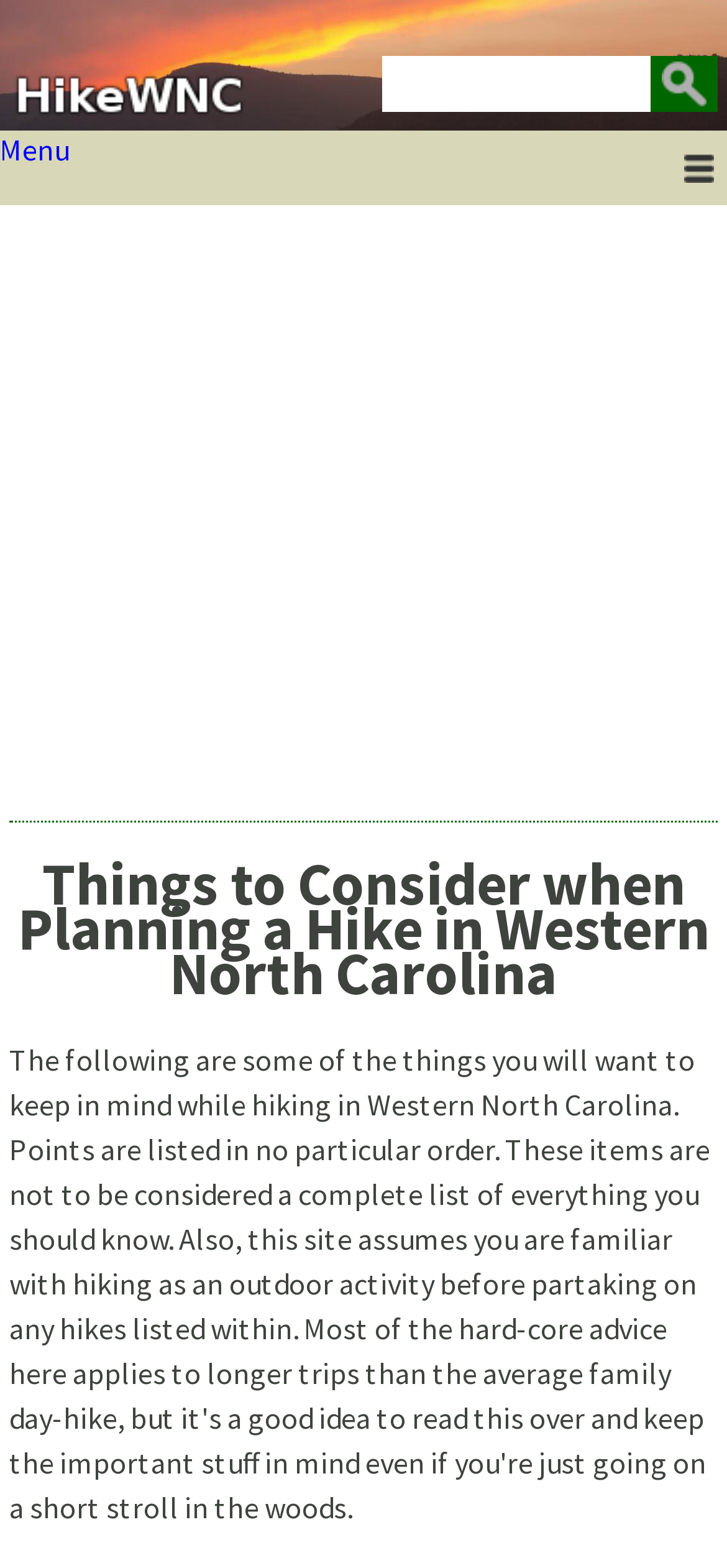Find the UI element described as: "aria-label="Advertisement" name="aswift_1" title="Advertisement"" and predict its bounding box coordinates. Ensure the coordinates are four float numbers between 0 and 1, [left, top, right, bottom].

[0.0, 0.137, 1.0, 0.523]